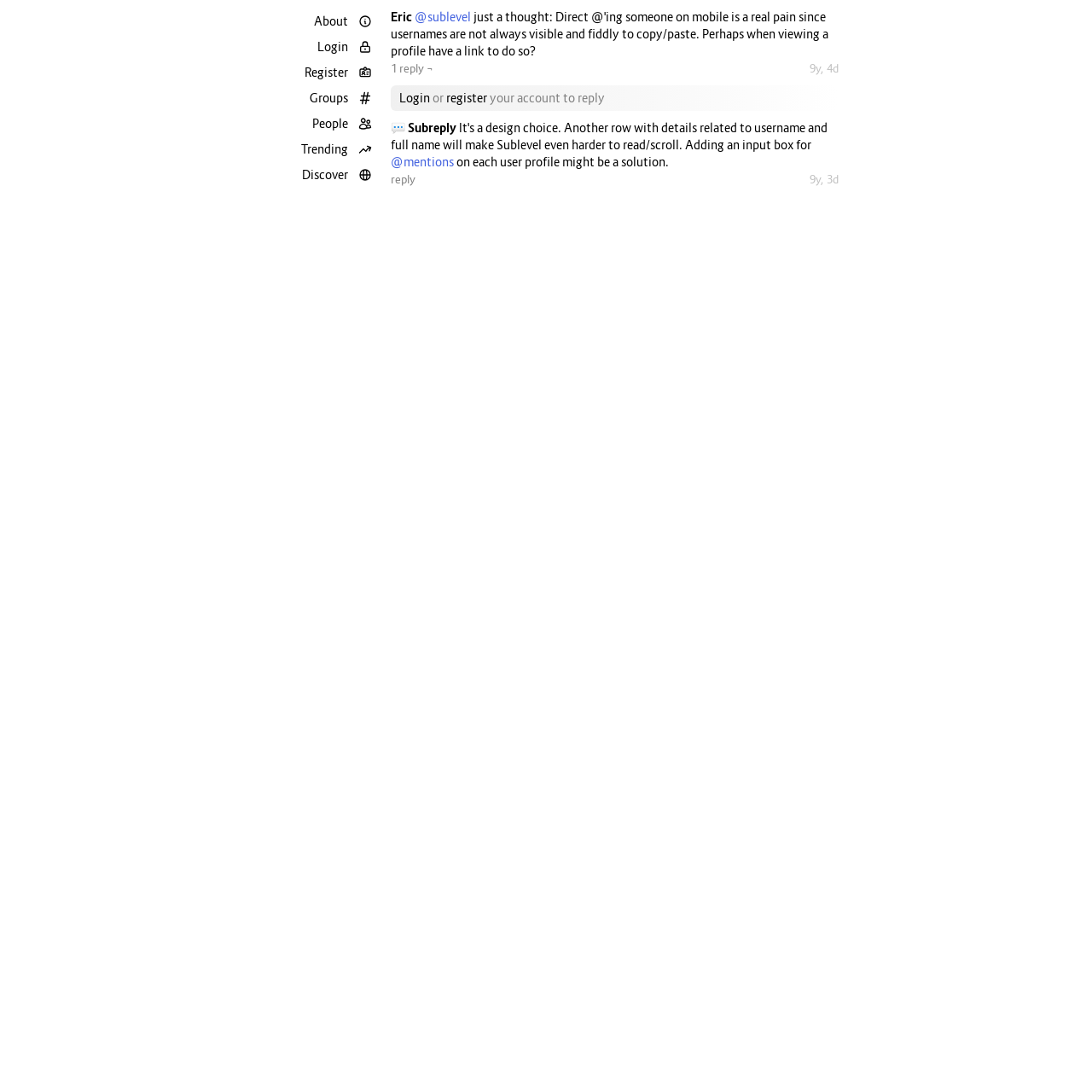Please determine the bounding box coordinates, formatted as (top-left x, top-left y, bottom-right x, bottom-right y), with all values as floating point numbers between 0 and 1. Identify the bounding box of the region described as: Trending

[0.232, 0.125, 0.35, 0.148]